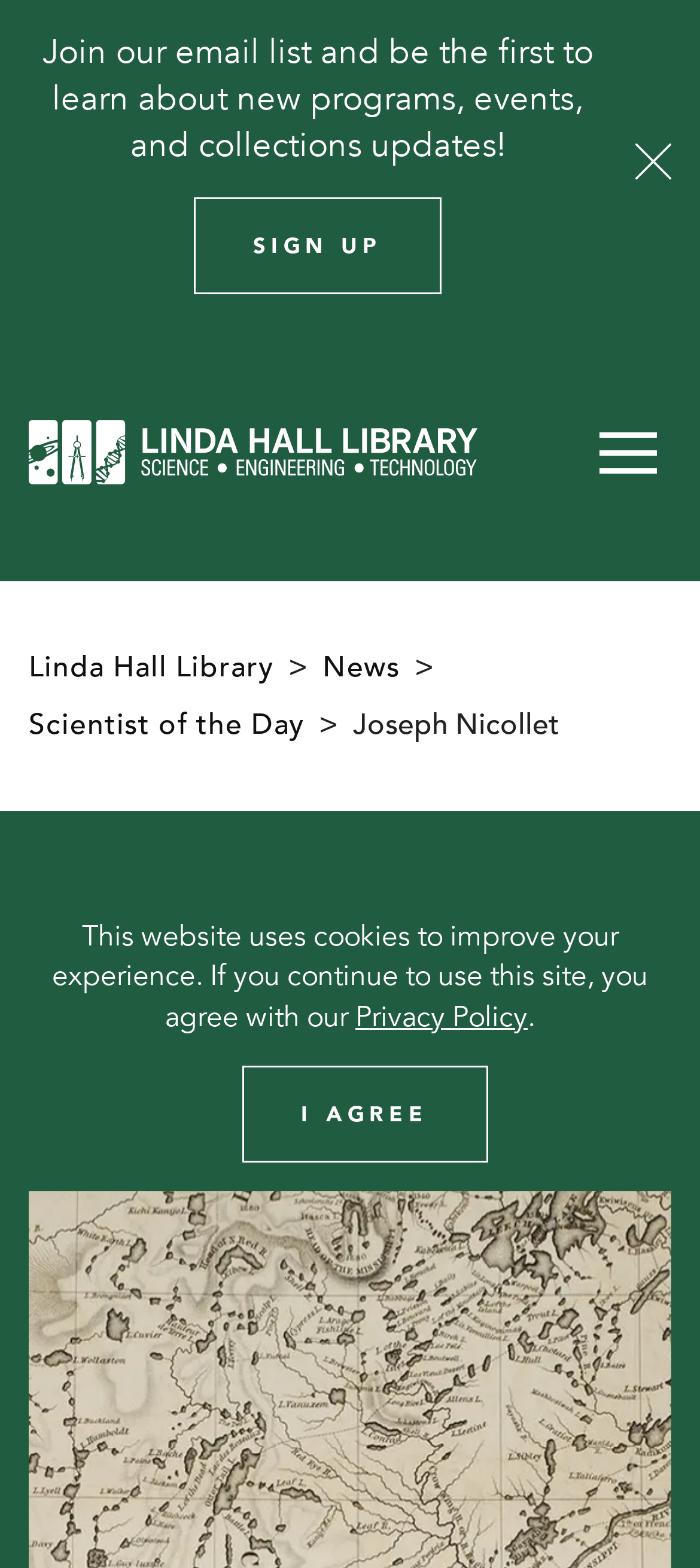Use a single word or phrase to respond to the question:
What is the name of the scientist featured on this webpage?

Joseph Nicollet